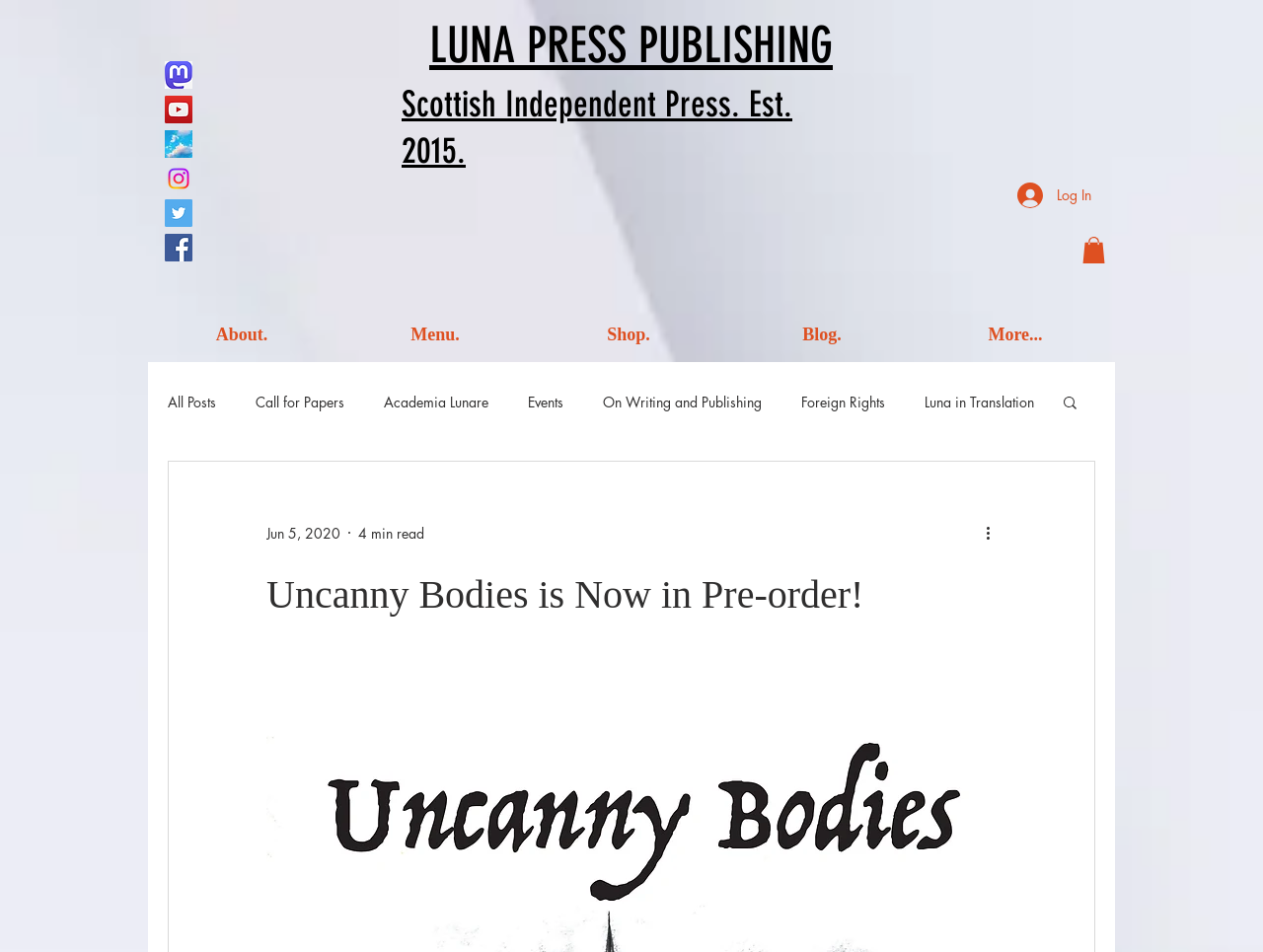Locate the bounding box coordinates of the region to be clicked to comply with the following instruction: "Read the blog post about Uncanny Bodies". The coordinates must be four float numbers between 0 and 1, in the form [left, top, right, bottom].

[0.211, 0.601, 0.789, 0.649]